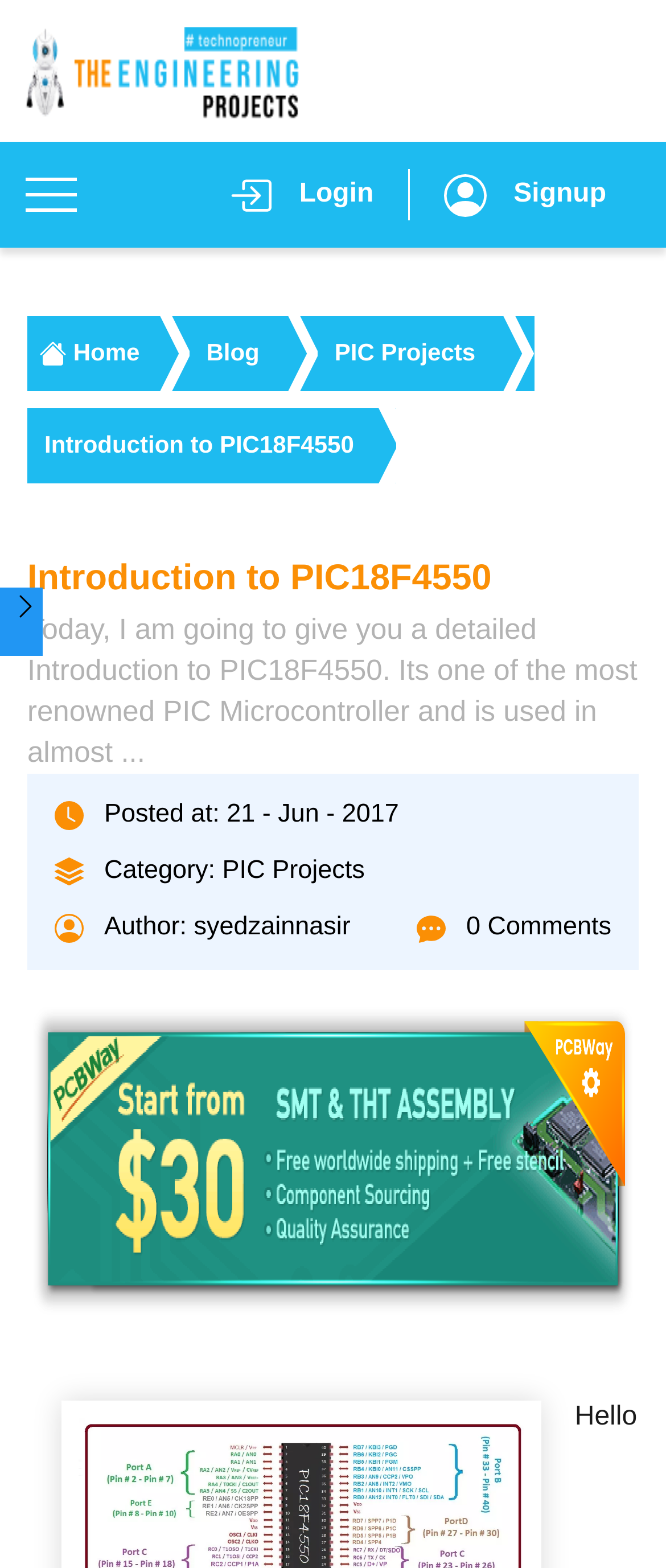Can you find the bounding box coordinates of the area I should click to execute the following instruction: "Visit the 'WORK' page"?

None